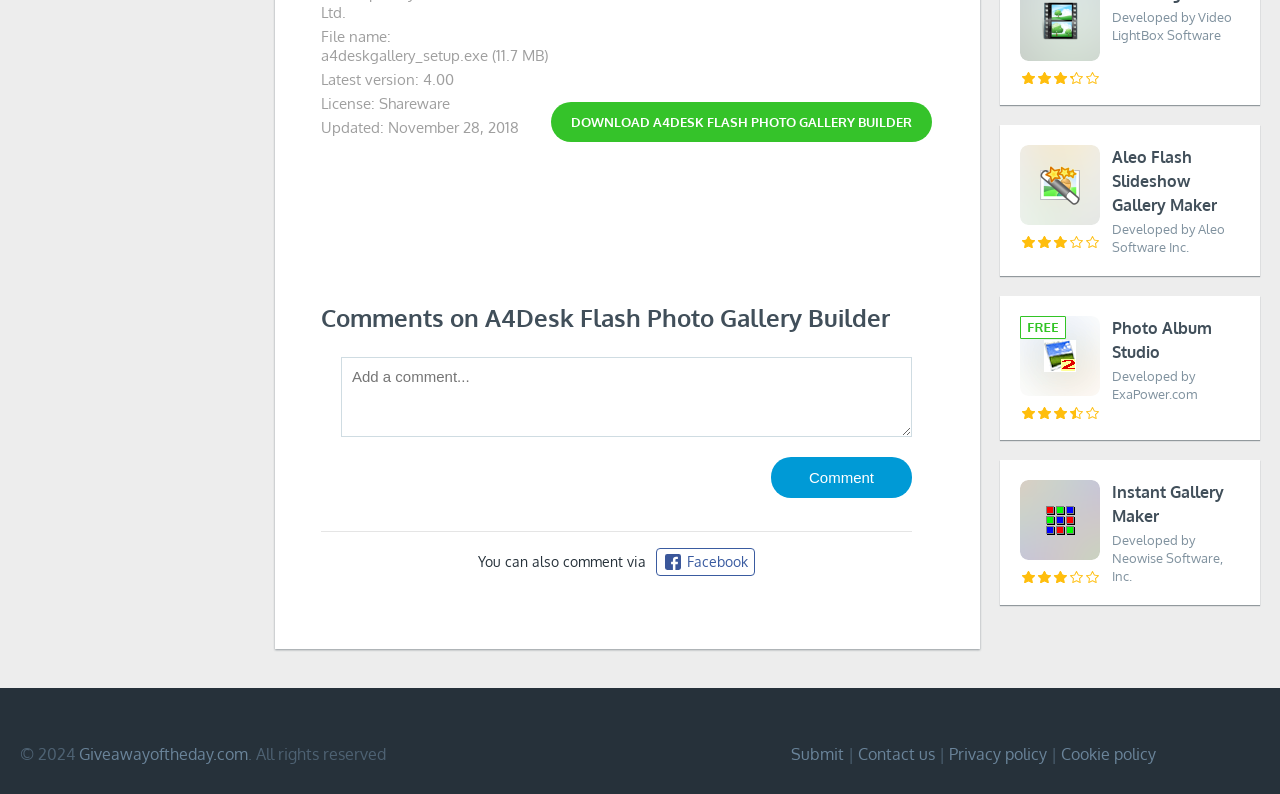Could you determine the bounding box coordinates of the clickable element to complete the instruction: "Go to the Home page"? Provide the coordinates as four float numbers between 0 and 1, i.e., [left, top, right, bottom].

None